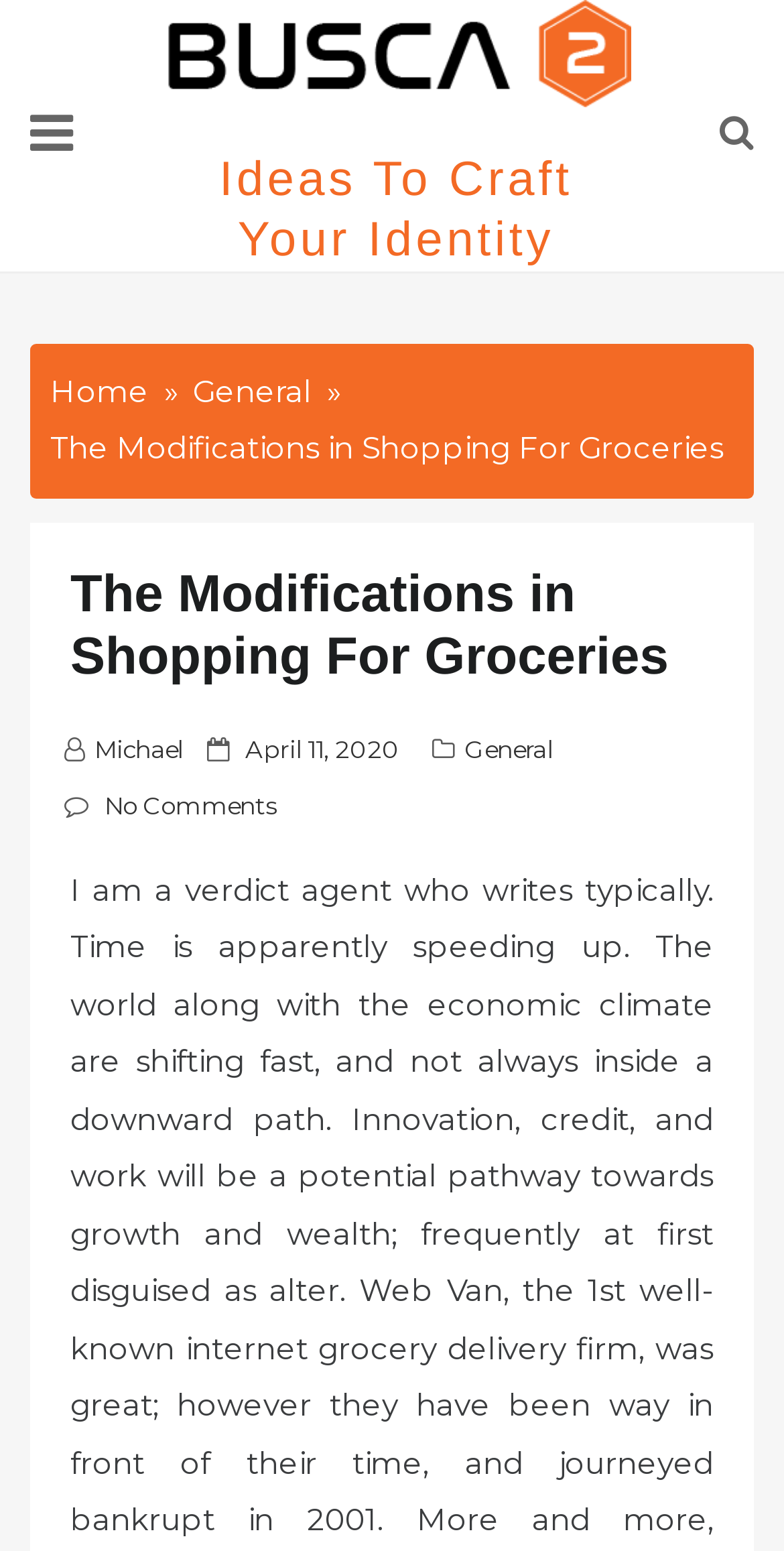Could you determine the bounding box coordinates of the clickable element to complete the instruction: "read the article title"? Provide the coordinates as four float numbers between 0 and 1, i.e., [left, top, right, bottom].

[0.205, 0.0, 0.805, 0.074]